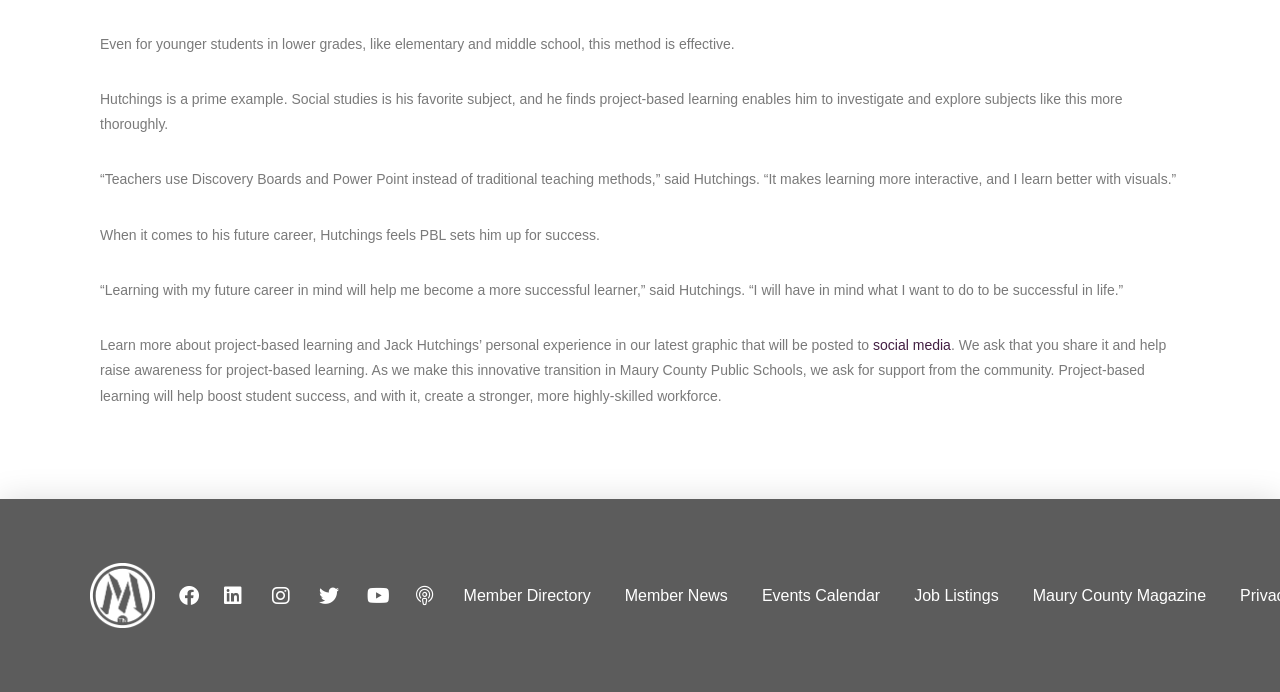What is Hutchings' favorite subject?
Please answer using one word or phrase, based on the screenshot.

Social studies